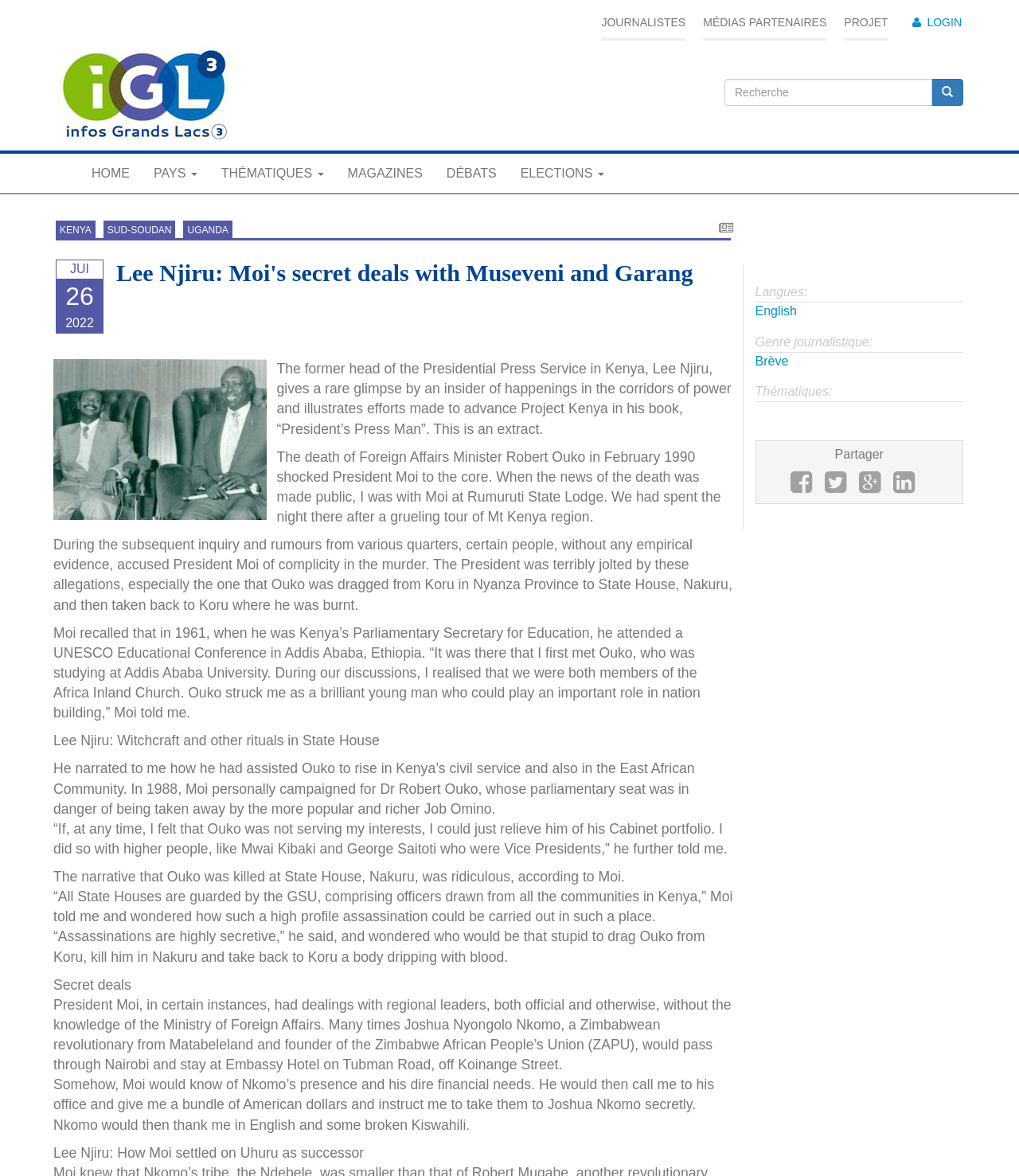How many links are there in the top navigation bar?
Craft a detailed and extensive response to the question.

The top navigation bar has links to 'Accueil', 'JOURNALISTES', 'MÉDIAS PARTENAIRES', 'PROJET', and 'LOGIN'.